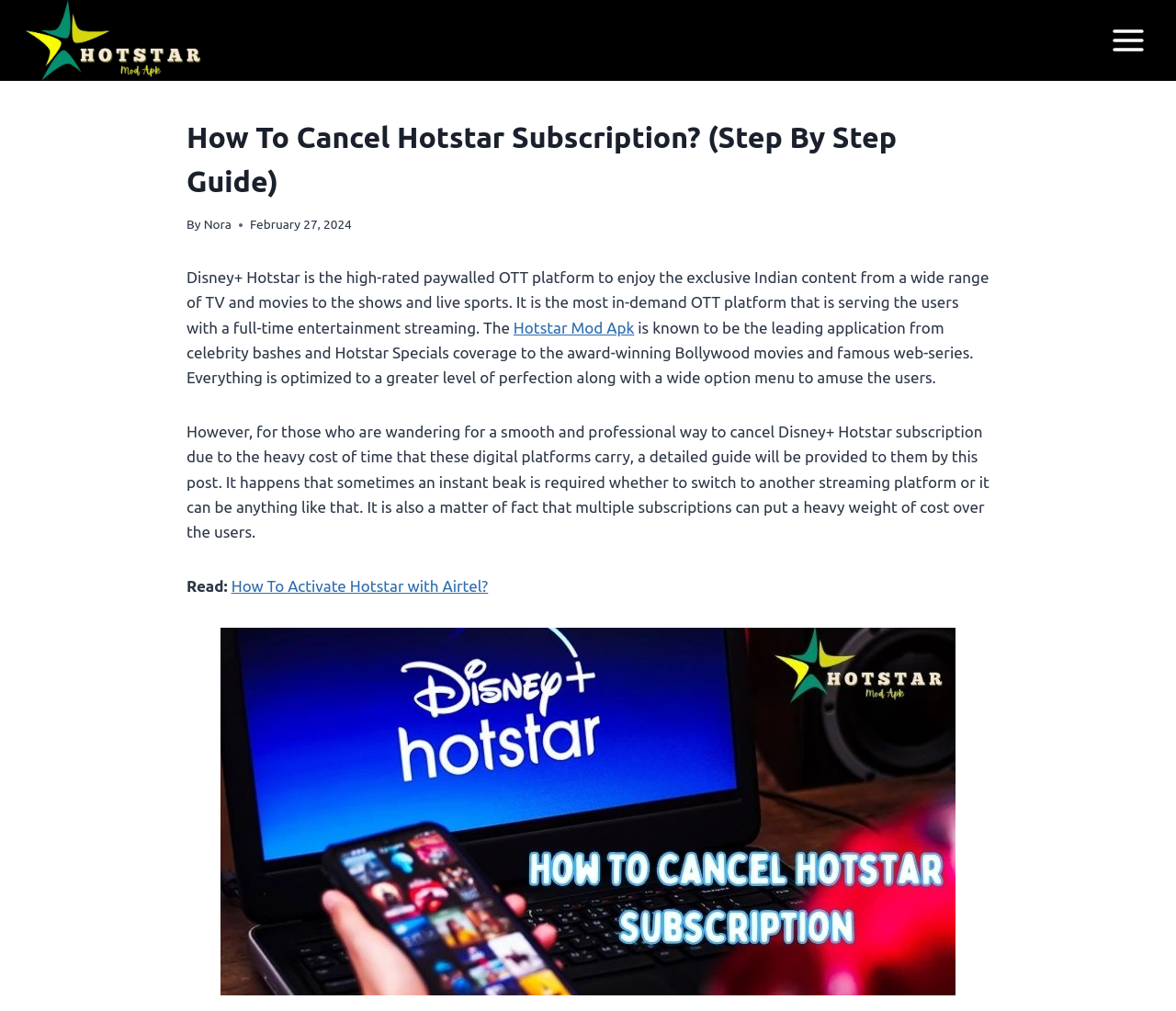Highlight the bounding box of the UI element that corresponds to this description: "Toggle Menu".

[0.937, 0.017, 0.981, 0.063]